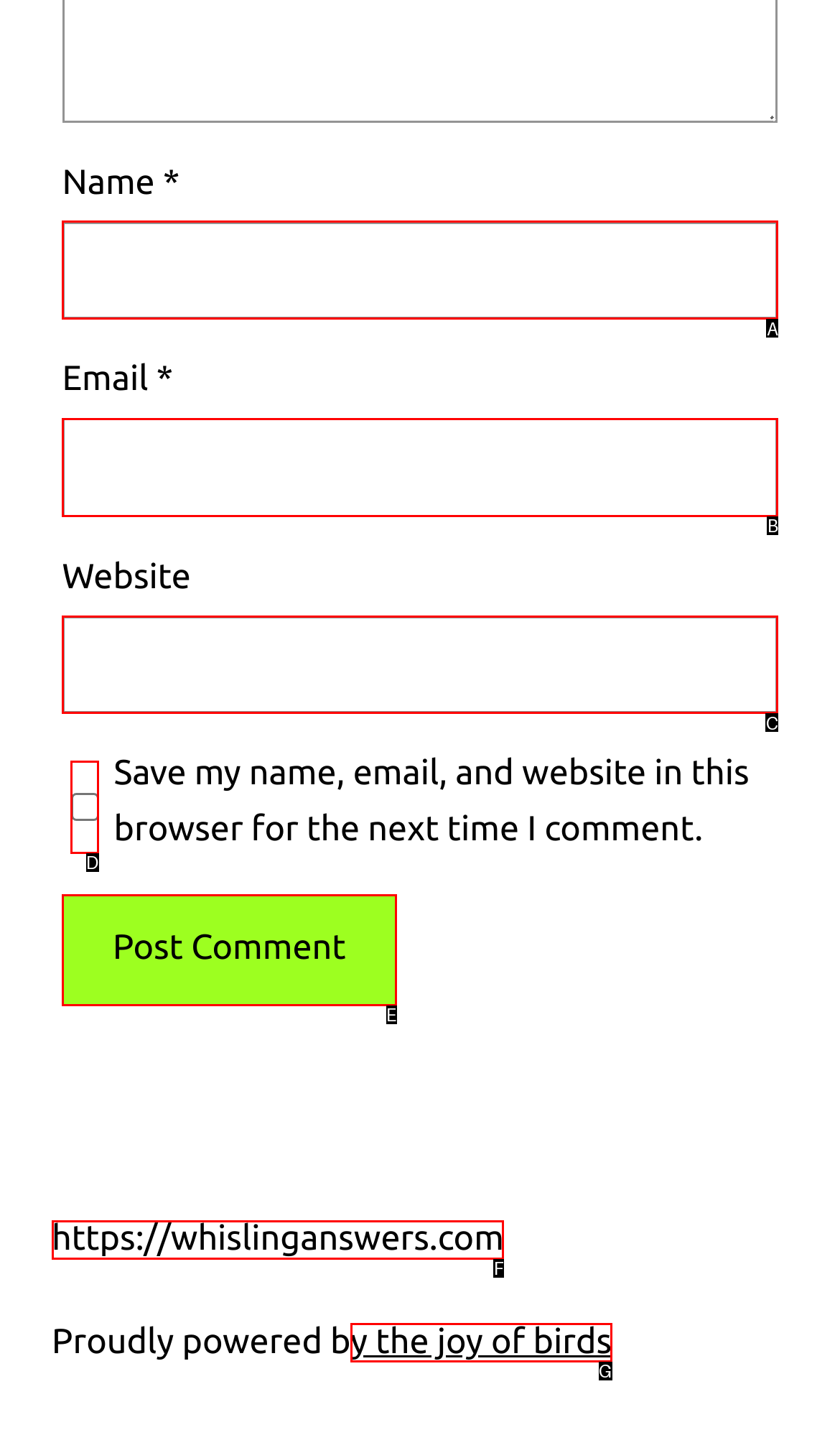Tell me which one HTML element best matches the description: y the joy of birds Answer with the option's letter from the given choices directly.

G